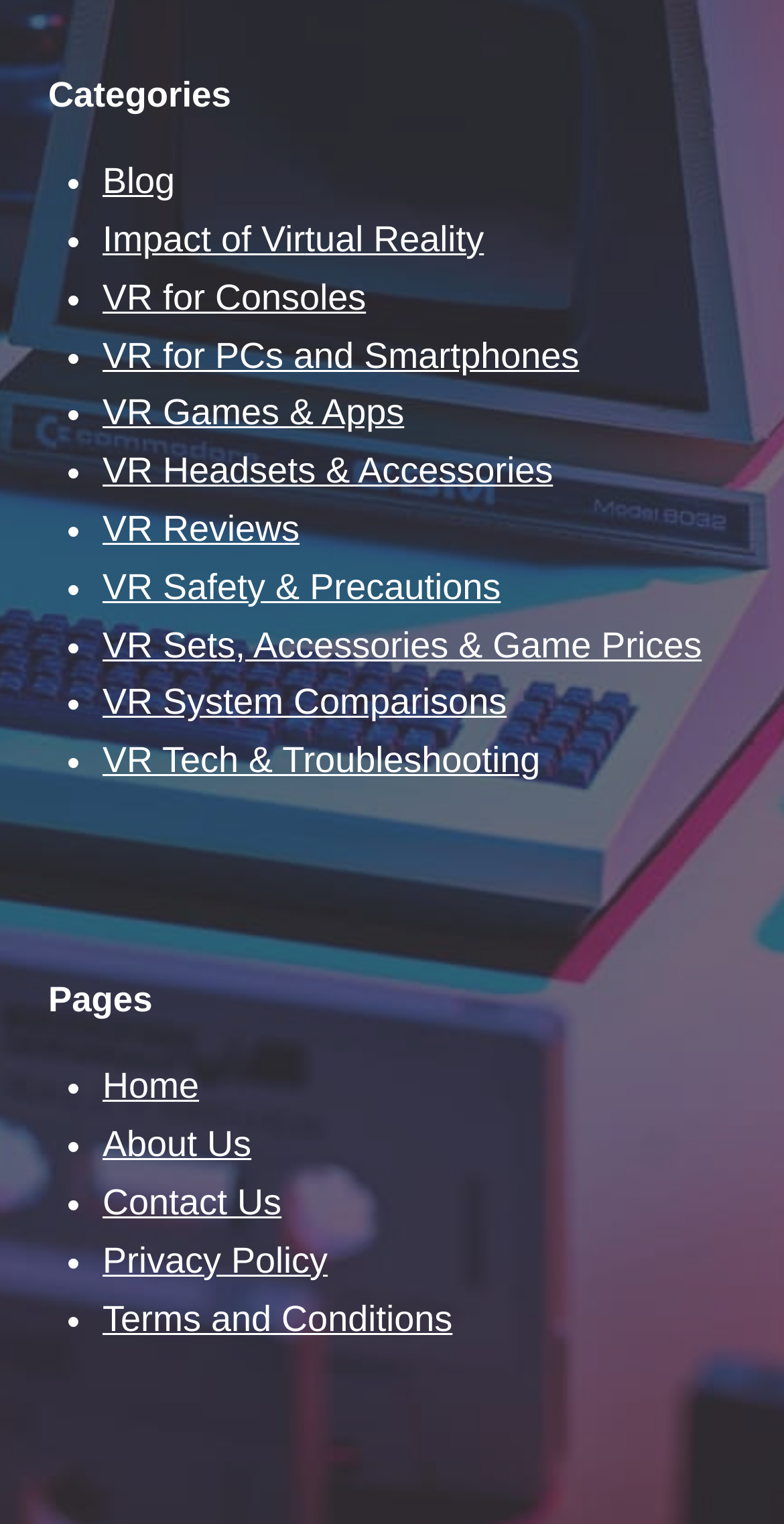How many categories are listed?
Please provide a single word or phrase in response based on the screenshot.

11